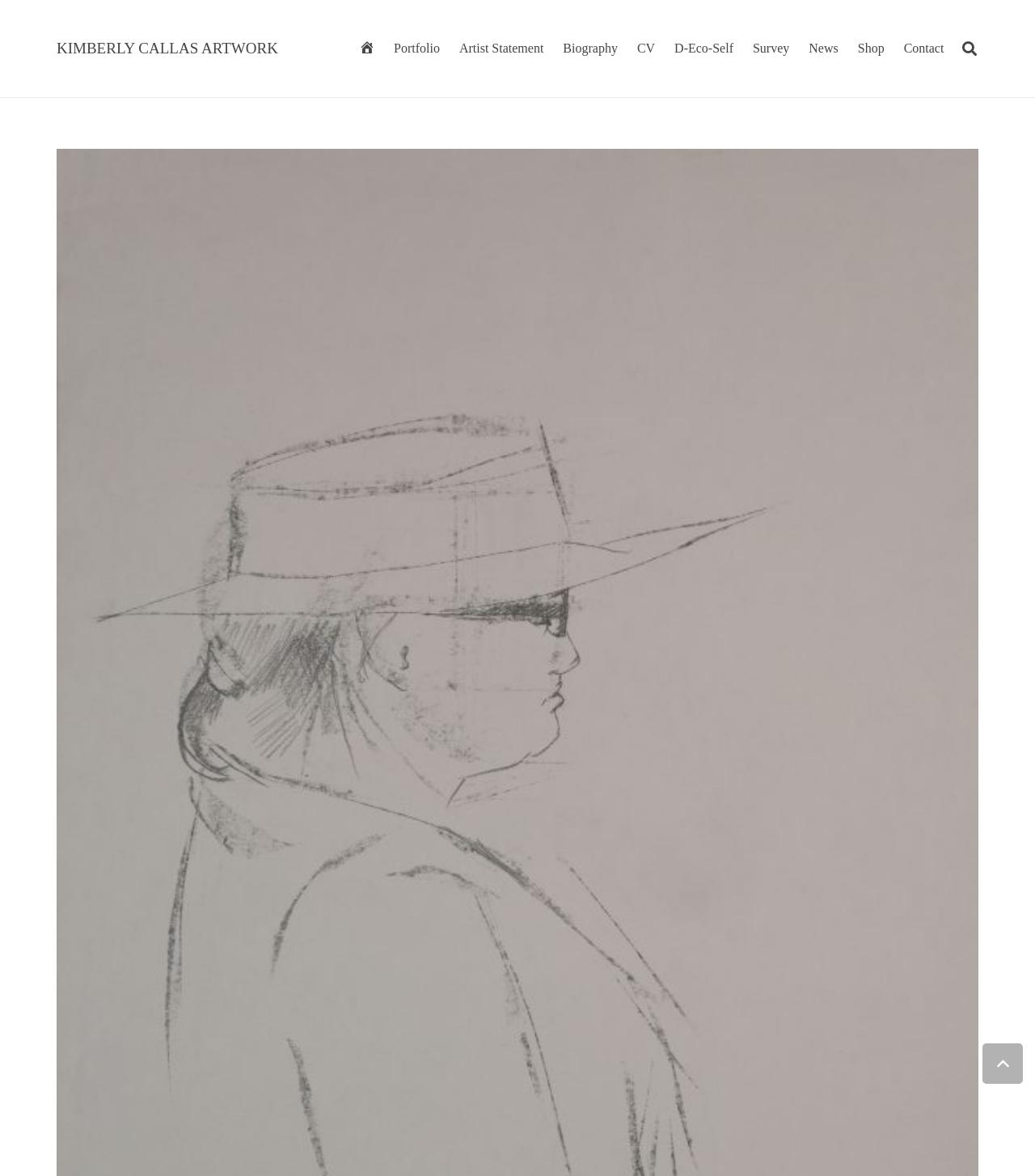Using the description "Contact", locate and provide the bounding box of the UI element.

[0.864, 0.0, 0.921, 0.083]